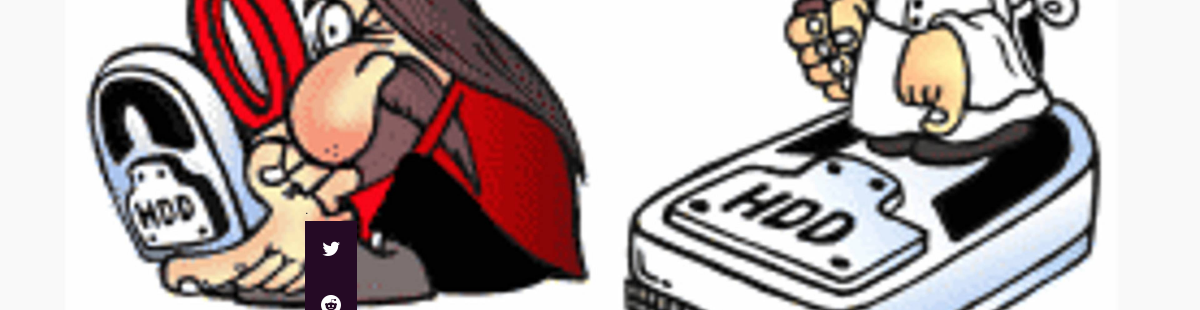What is the tool held by the character on the right?
Respond to the question with a single word or phrase according to the image.

a wrench or screwdriver